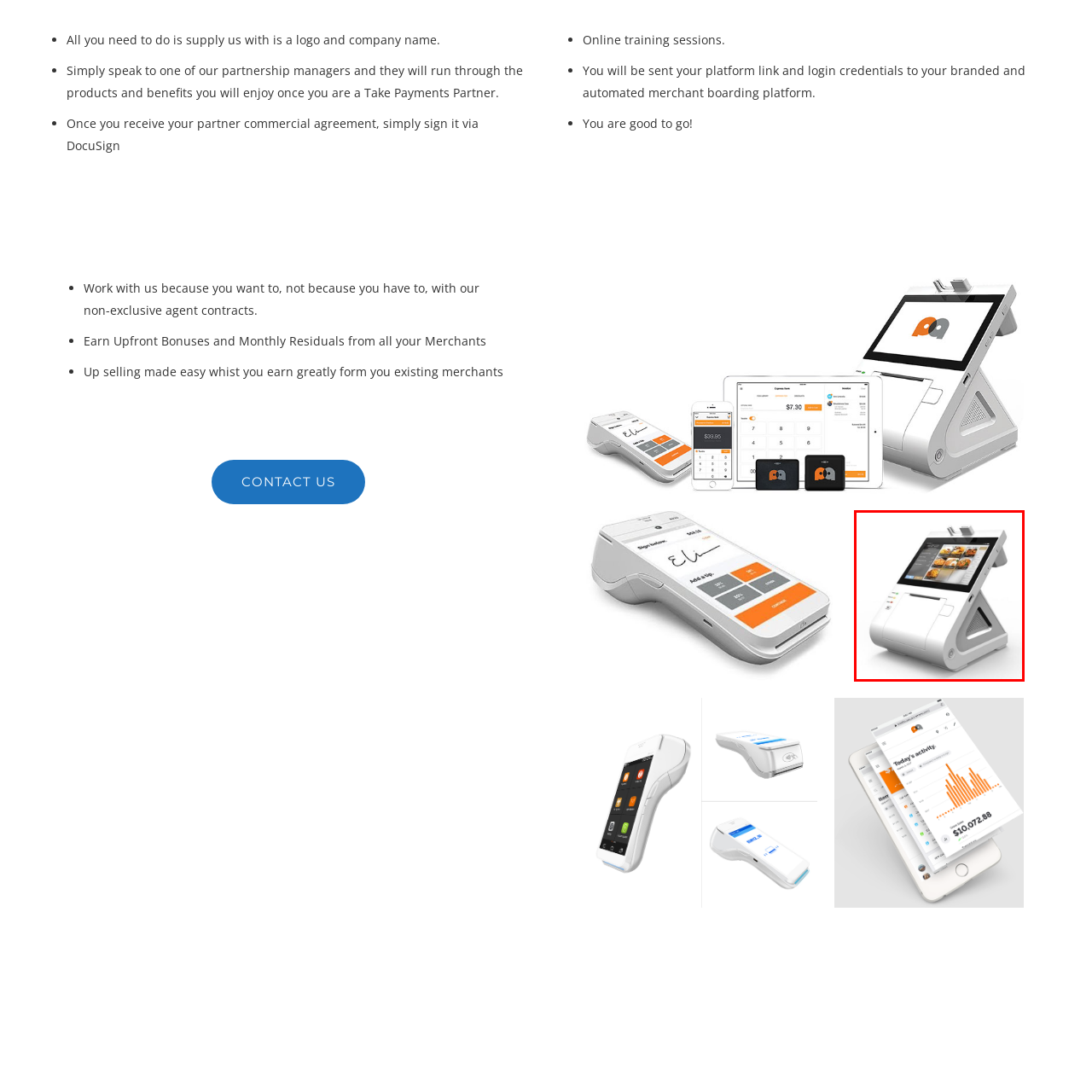View the portion of the image inside the red box and respond to the question with a succinct word or phrase: Where can the POS terminal be placed?

Countertops